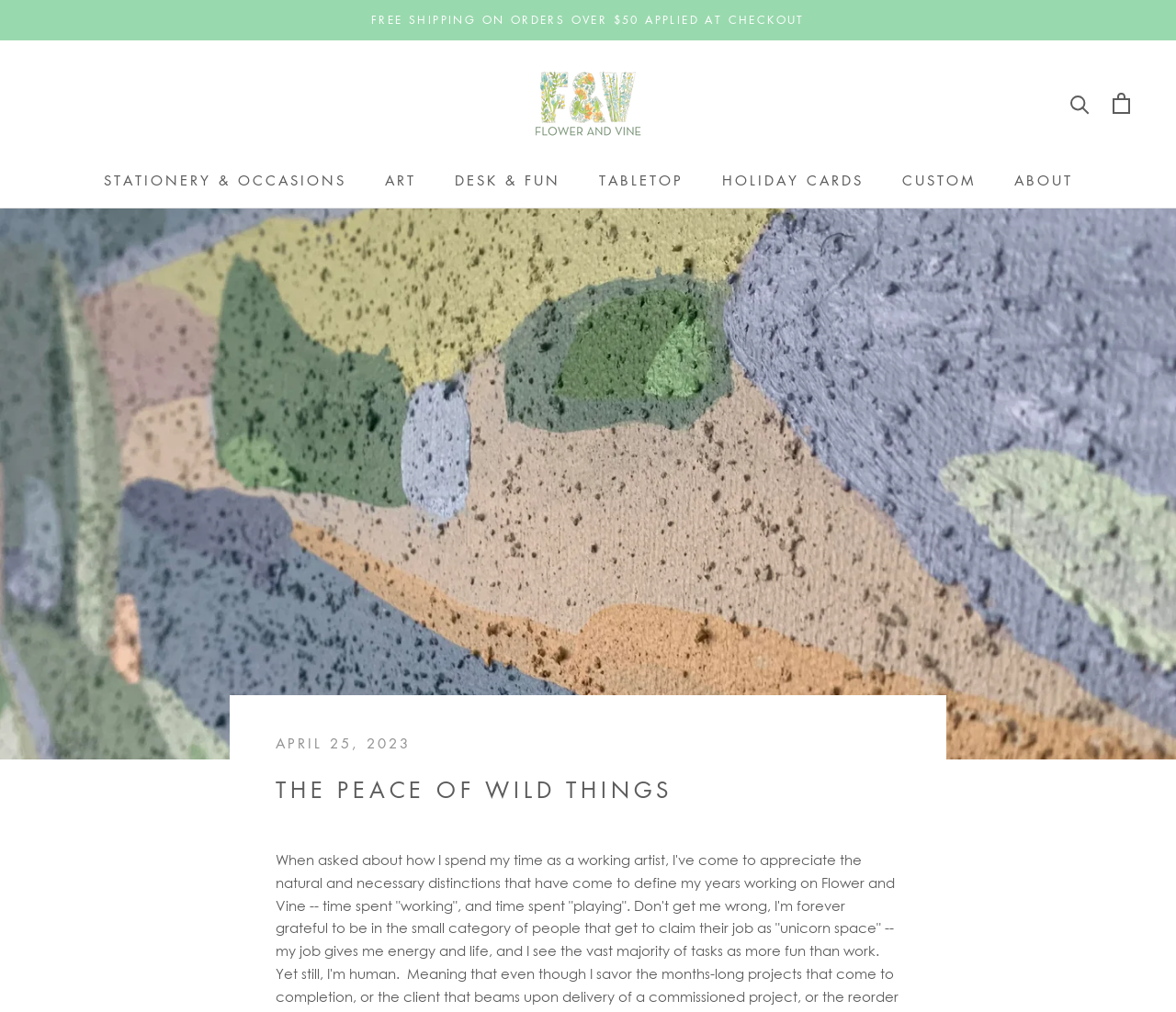Generate a thorough caption that explains the contents of the webpage.

This webpage is about the blog post "The Peace of Wild Things" by a working artist. At the top of the page, there is a notification about free shipping on orders over $50. Below that, there is a main navigation menu with 7 links: "STATIONERY & OCCASIONS", "ART", "DESK & FUN", "TABLETOP", "HOLIDAY CARDS", "CUSTOM", and "ABOUT". 

On the left side of the page, there is a link to "Flower and Vine" with an accompanying image. On the right side, there are two links: "Search" and "Open cart". The "Open cart" link is a dropdown menu that contains some text about the current reading, "THE PEACE OF WILD THINGS", and some social media sharing links. 

The main content of the page is a blog post, which starts with a heading "THE PEACE OF WILD THINGS" and a date "APRIL 25, 2023". The blog post is about how the artist spends their time, appreciating the natural and necessary distinctions that have come to define their years working on their craft.